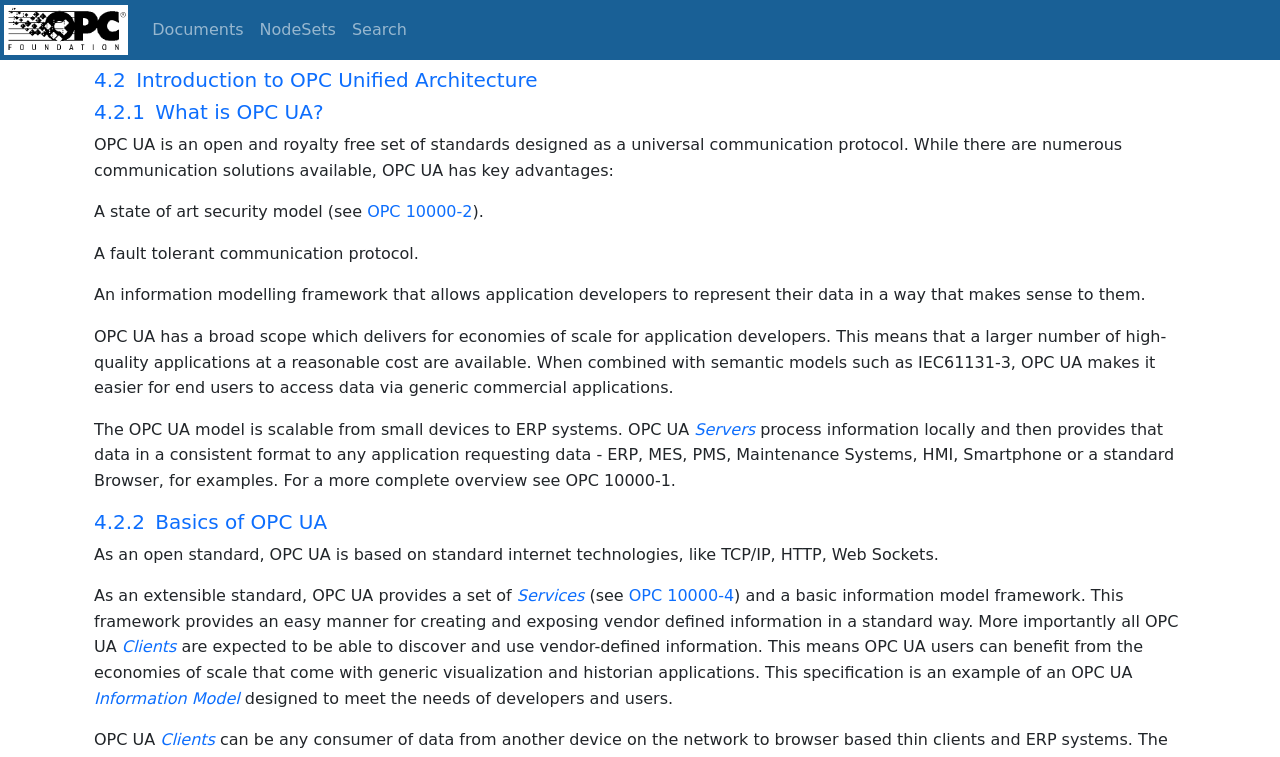Determine the bounding box coordinates of the clickable region to execute the instruction: "Search for something". The coordinates should be four float numbers between 0 and 1, denoted as [left, top, right, bottom].

[0.269, 0.012, 0.324, 0.067]